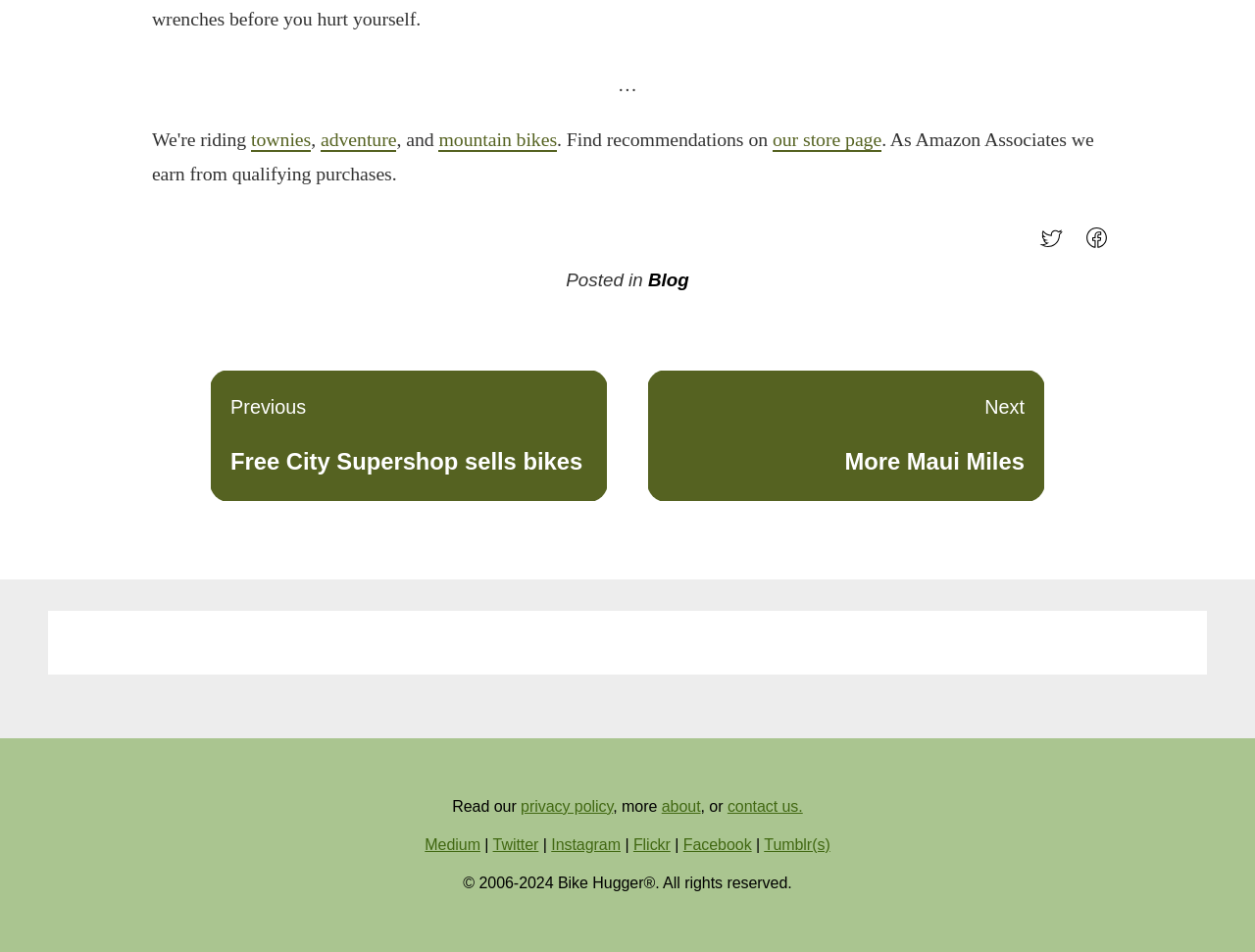Please determine the bounding box coordinates of the element to click on in order to accomplish the following task: "Read the privacy policy". Ensure the coordinates are four float numbers ranging from 0 to 1, i.e., [left, top, right, bottom].

[0.415, 0.838, 0.489, 0.856]